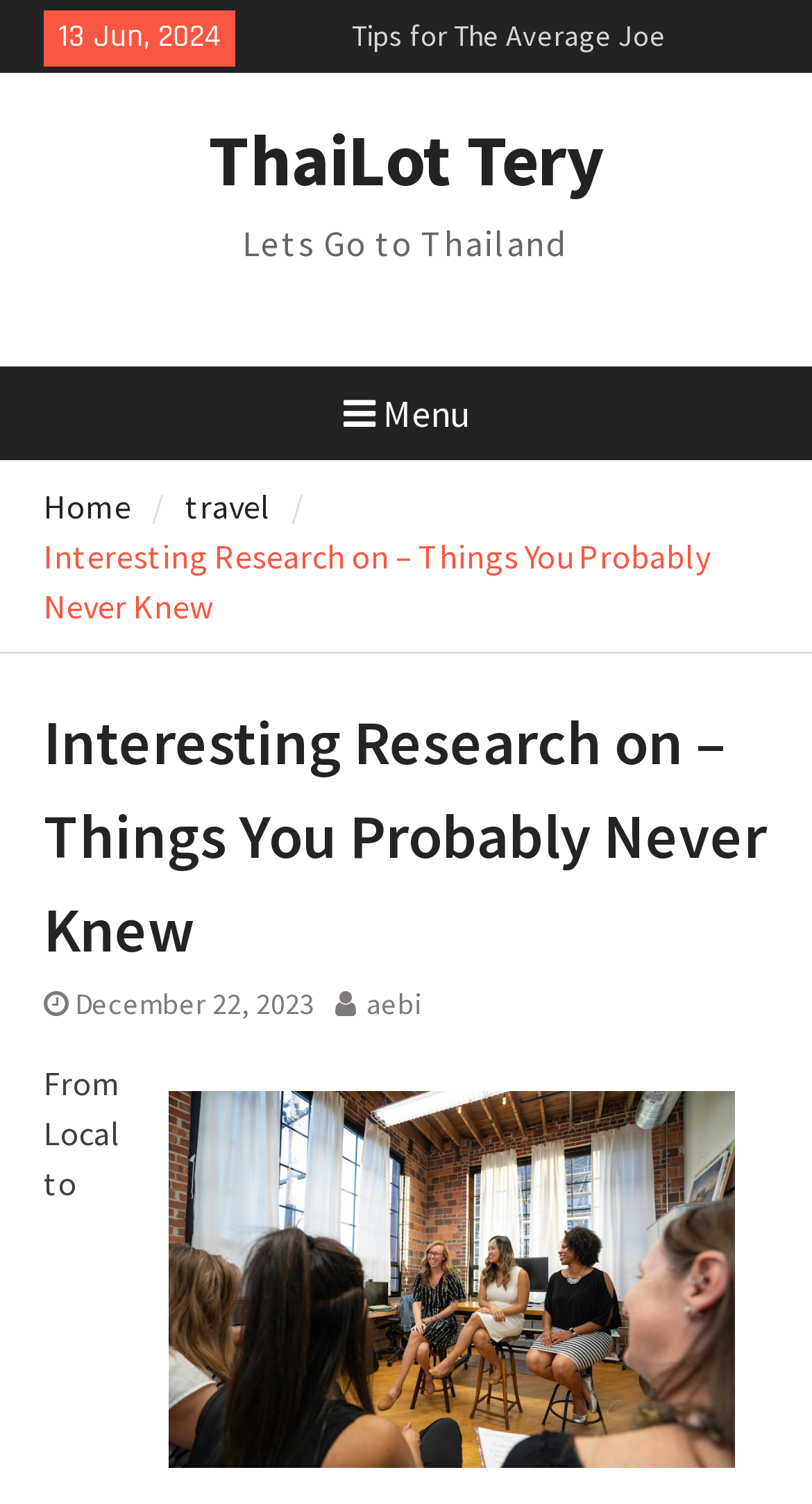What is the author of the article?
Answer with a single word or short phrase according to what you see in the image.

aebi